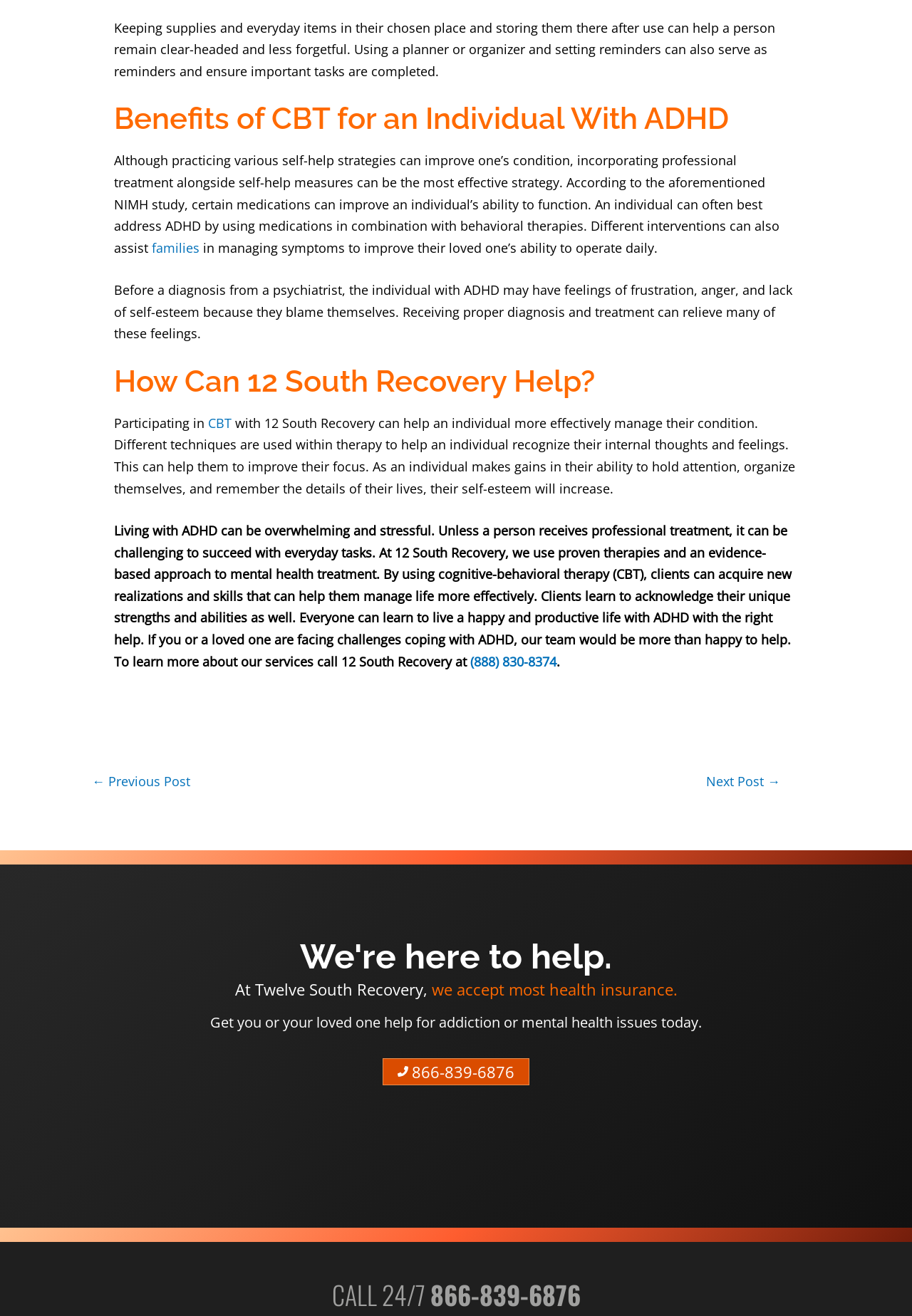Identify the bounding box for the UI element specified in this description: "← Previous Post". The coordinates must be four float numbers between 0 and 1, formatted as [left, top, right, bottom].

[0.08, 0.583, 0.23, 0.606]